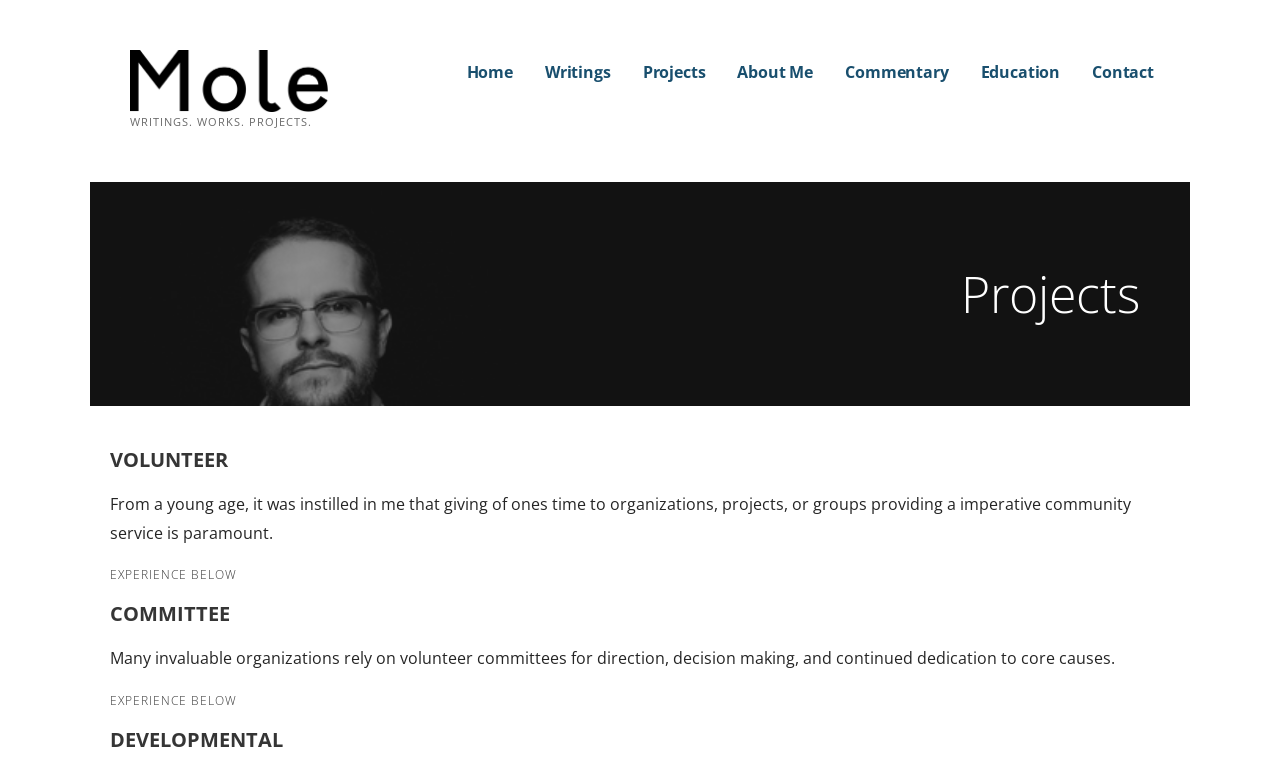Locate the bounding box coordinates of the element that needs to be clicked to carry out the instruction: "explore projects". The coordinates should be given as four float numbers ranging from 0 to 1, i.e., [left, top, right, bottom].

[0.502, 0.068, 0.551, 0.123]